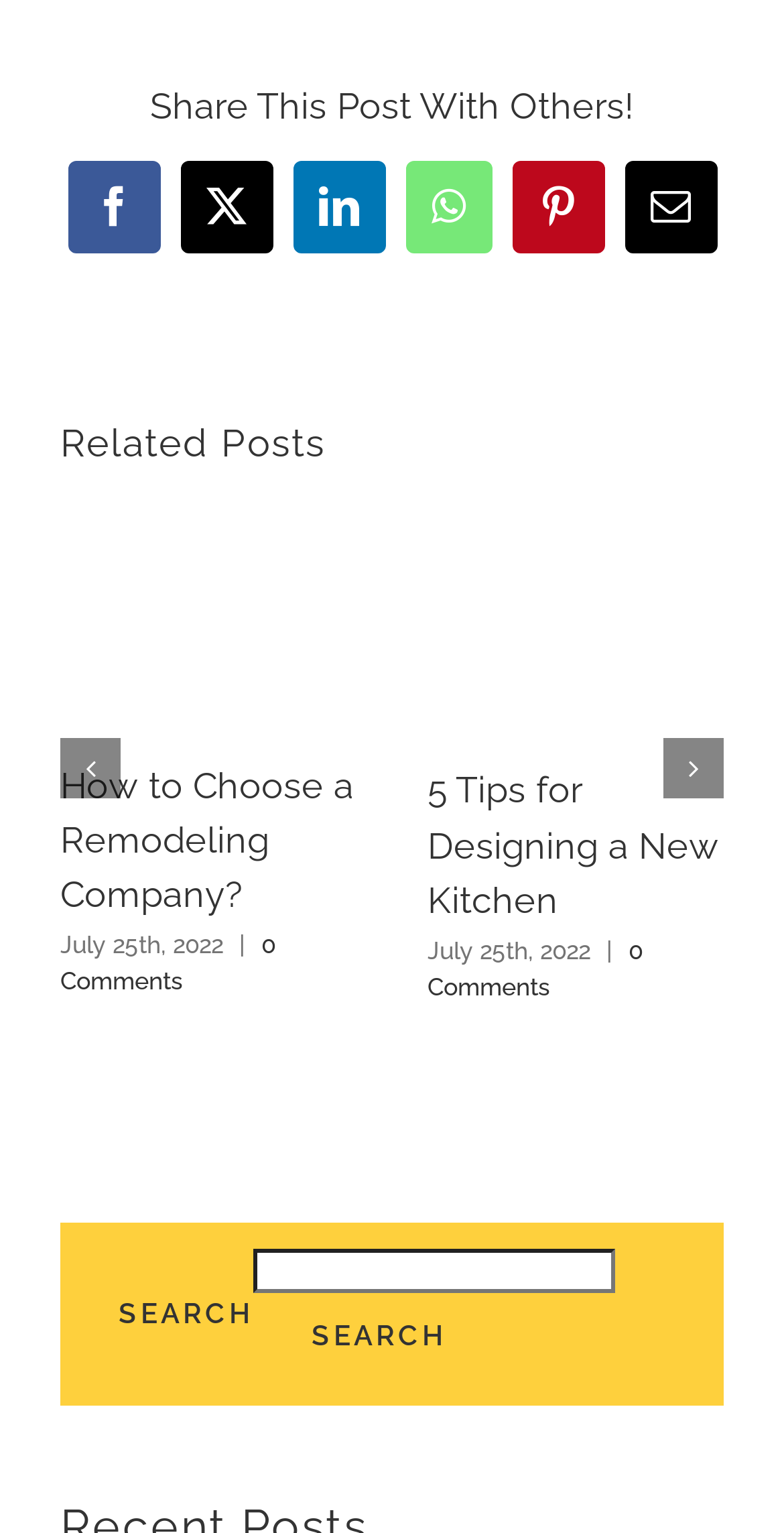Could you find the bounding box coordinates of the clickable area to complete this instruction: "Search for something"?

[0.323, 0.815, 0.785, 0.844]